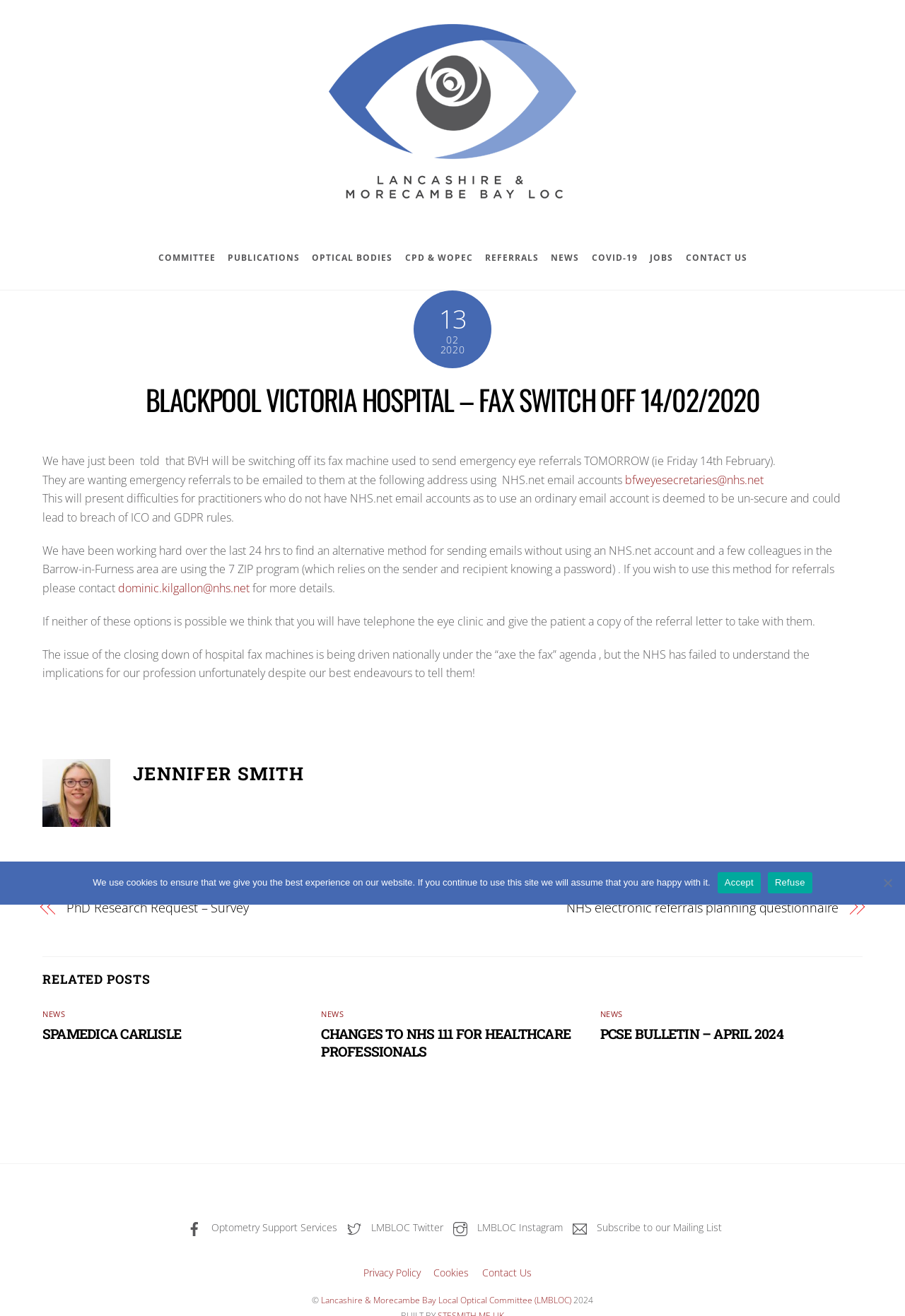Using details from the image, please answer the following question comprehensively:
What is the name of the research request survey?

The name of the research request survey can be found in the section below the main article, where it is listed as 'PhD Research Request – Survey' under the 'JENNIFER SMITH' heading.